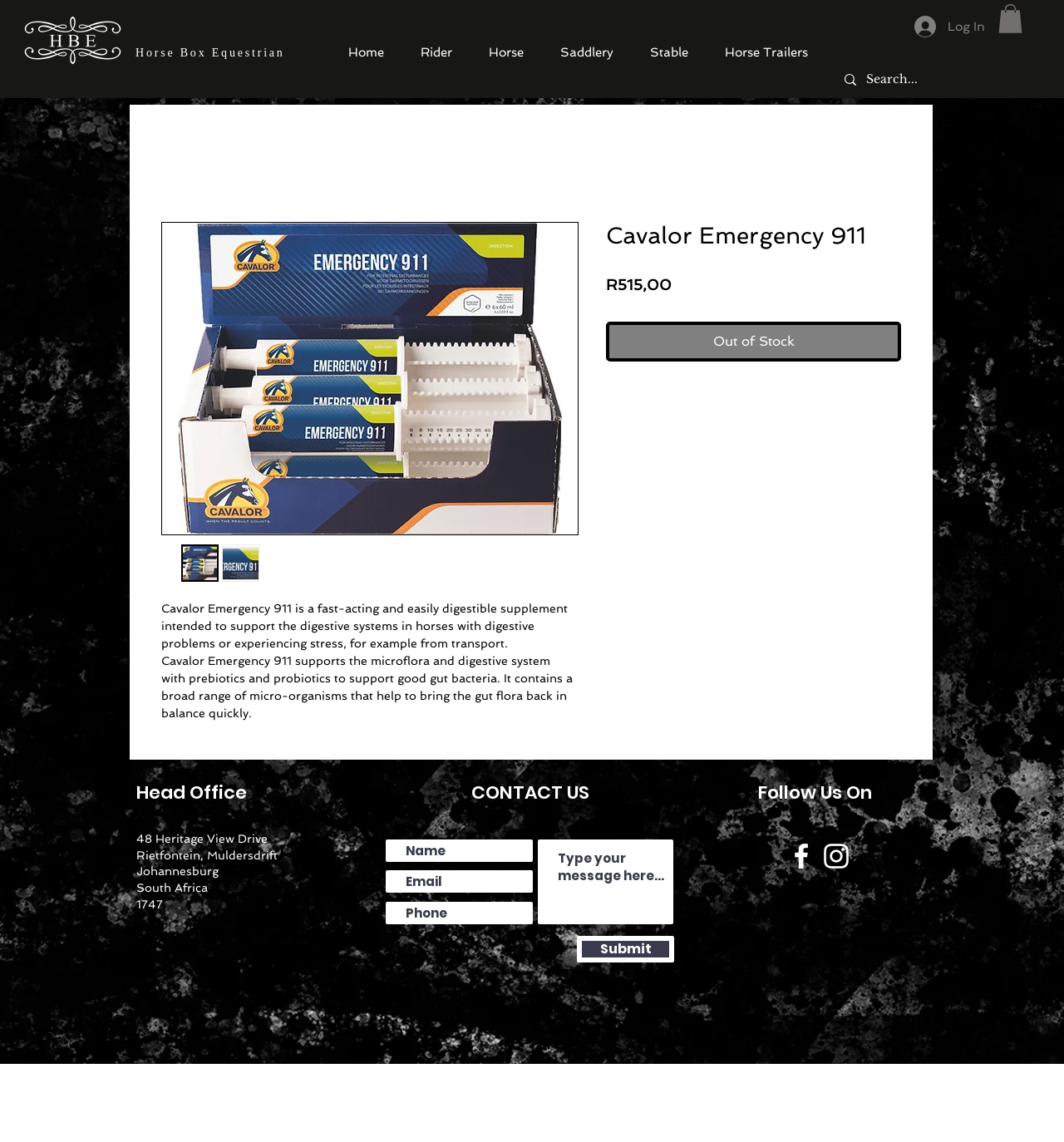Given the description "alt="Thumbnail: Cavalor Emergency 911"", provide the bounding box coordinates of the corresponding UI element.

[0.208, 0.477, 0.243, 0.51]